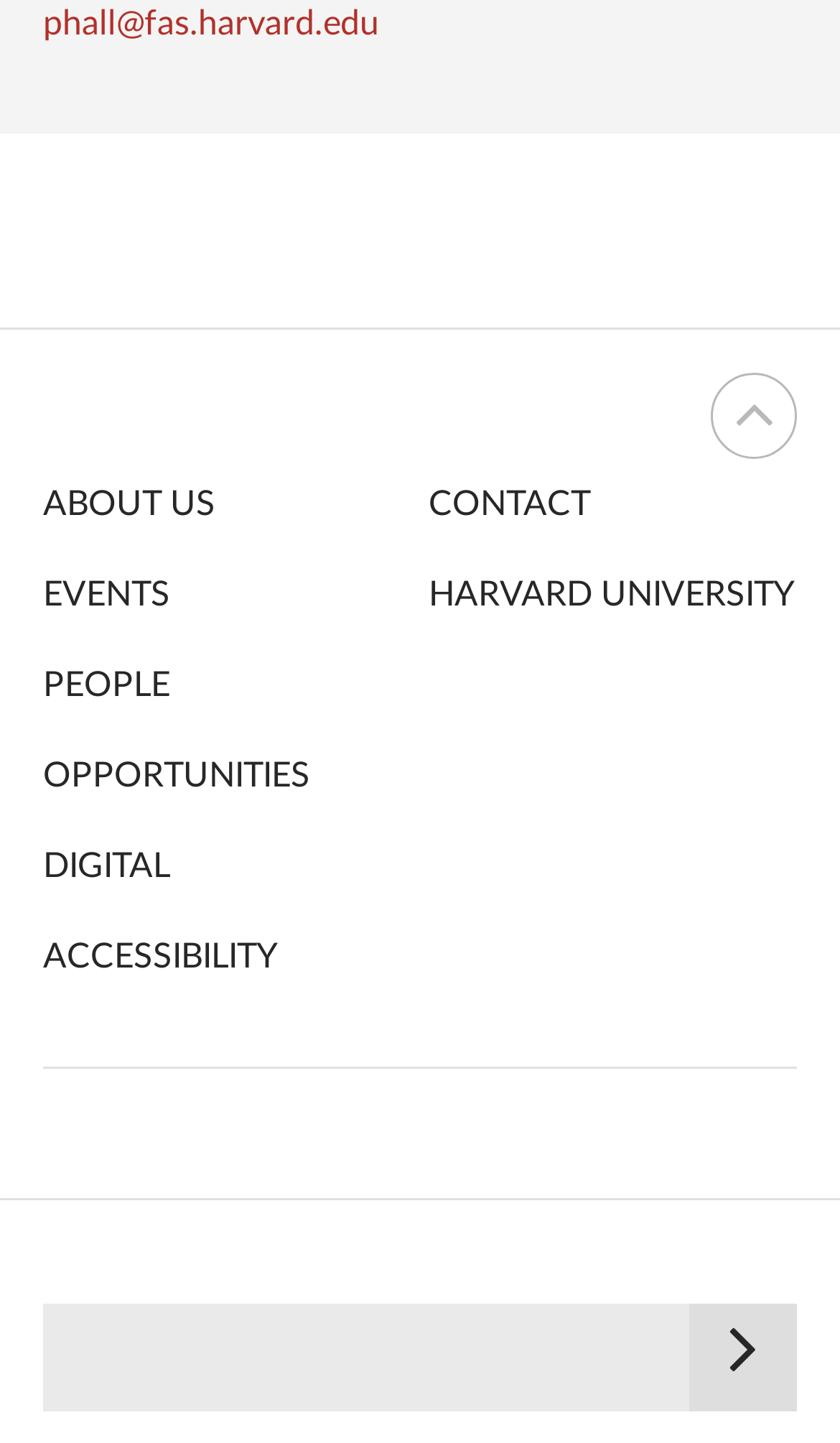Kindly determine the bounding box coordinates for the area that needs to be clicked to execute this instruction: "go to about us page".

[0.051, 0.338, 0.256, 0.362]